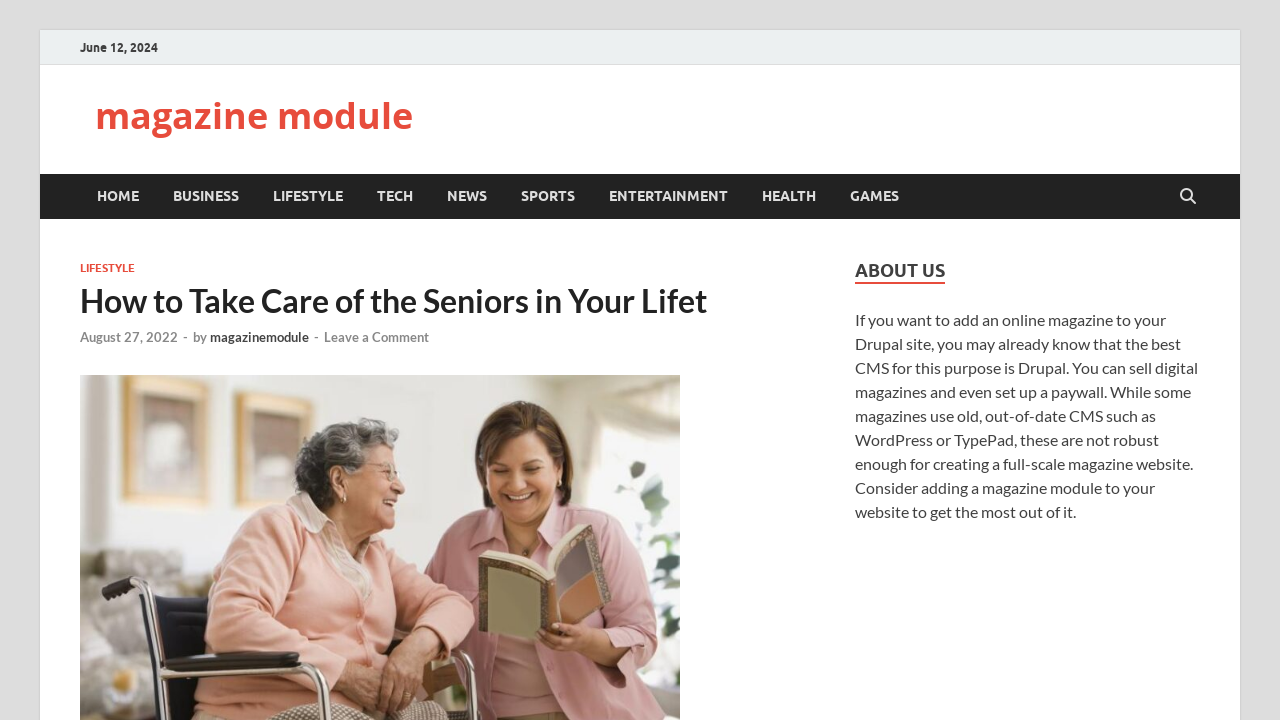Find the bounding box coordinates for the HTML element specified by: "magazine module".

[0.074, 0.126, 0.323, 0.194]